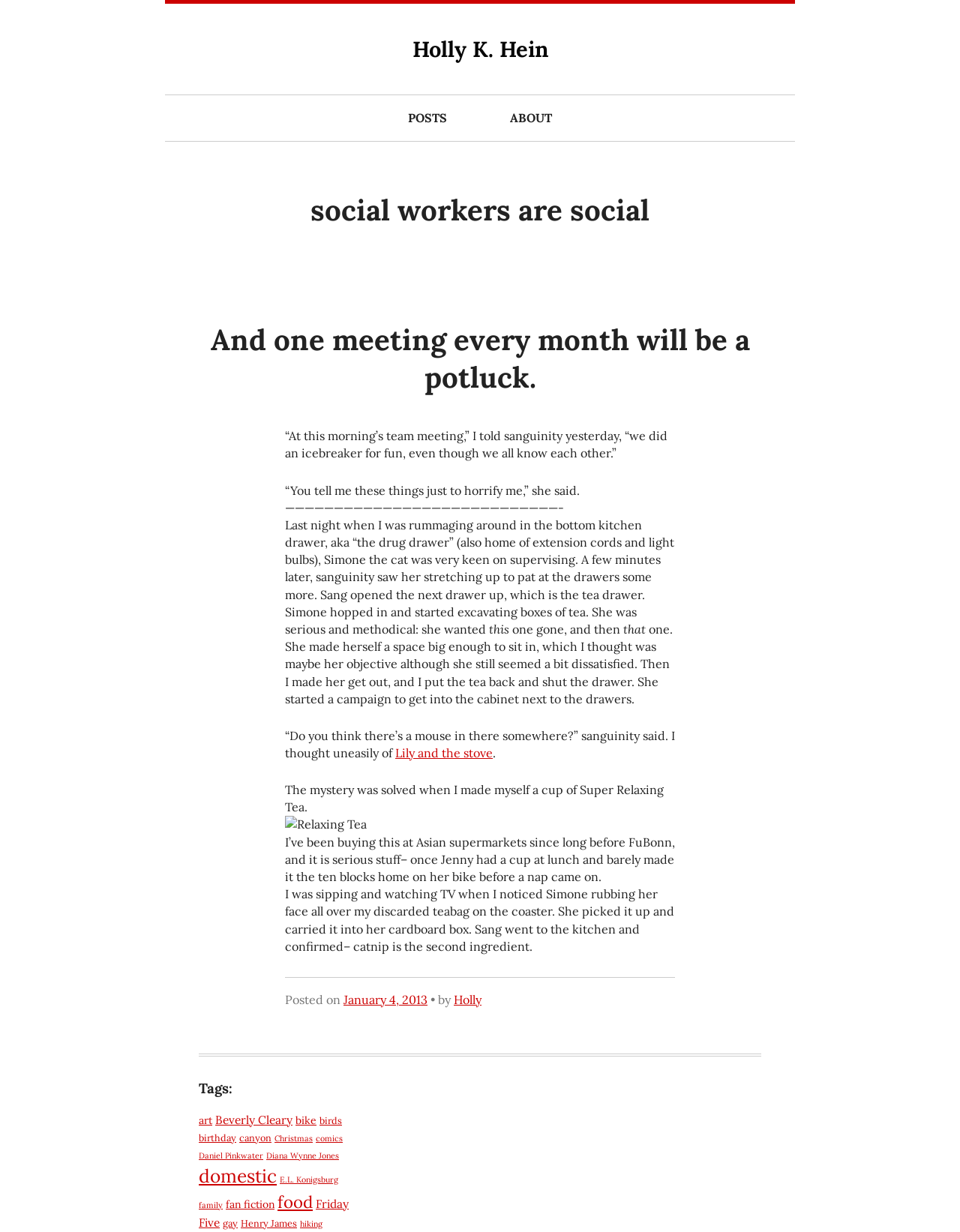Locate the UI element described by Lily and the stove in the provided webpage screenshot. Return the bounding box coordinates in the format (top-left x, top-left y, bottom-right x, bottom-right y), ensuring all values are between 0 and 1.

[0.412, 0.605, 0.513, 0.617]